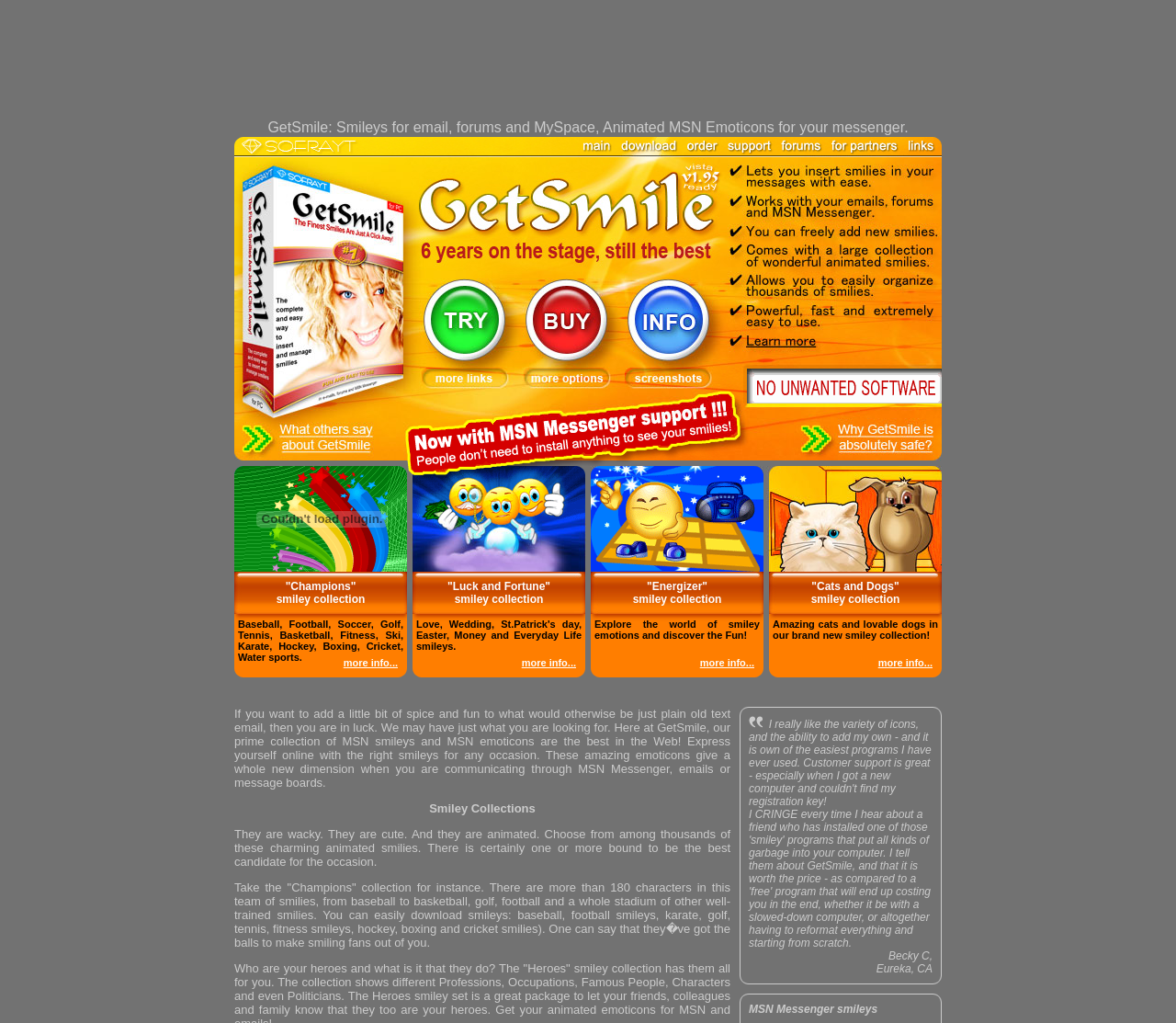Please reply with a single word or brief phrase to the question: 
What types of smileys are available?

Various categories